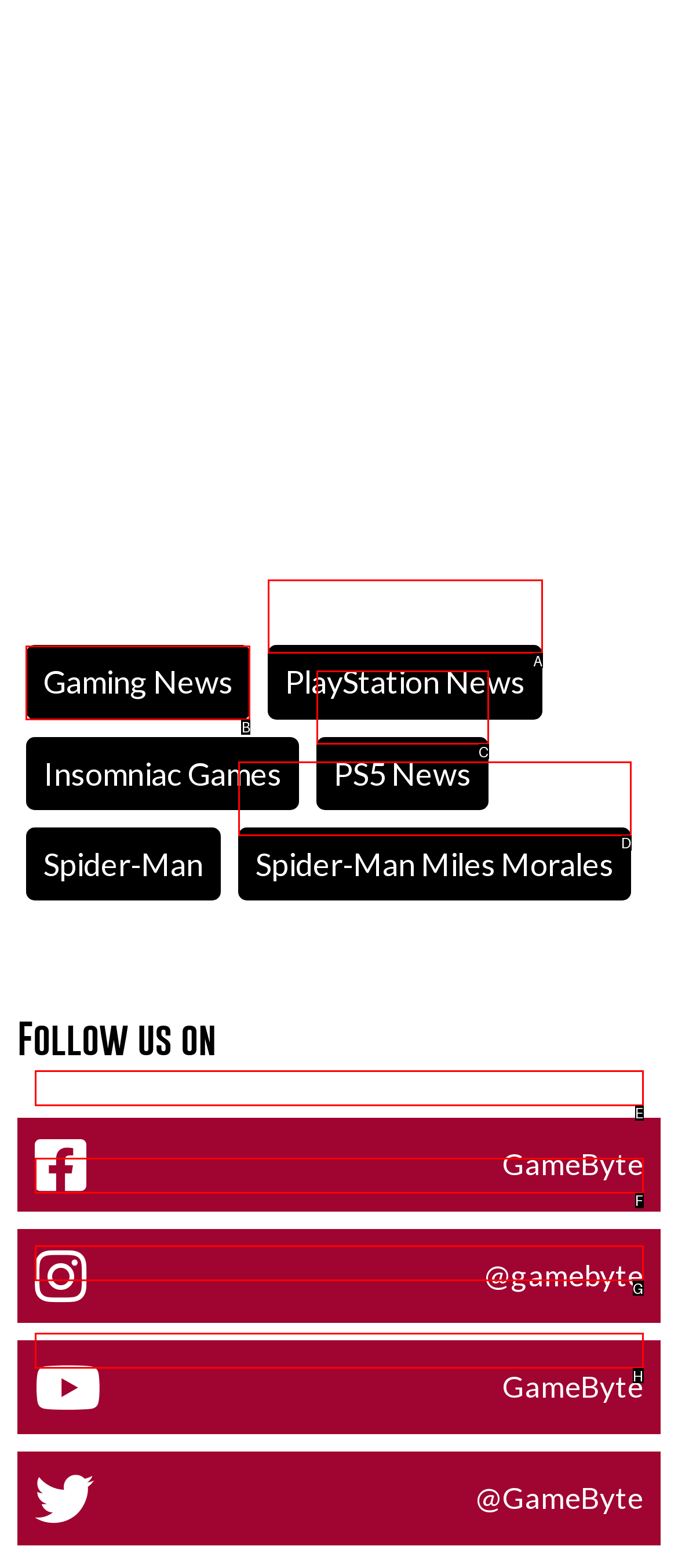Provide the letter of the HTML element that you need to click on to perform the task: Click on Gaming News.
Answer with the letter corresponding to the correct option.

B